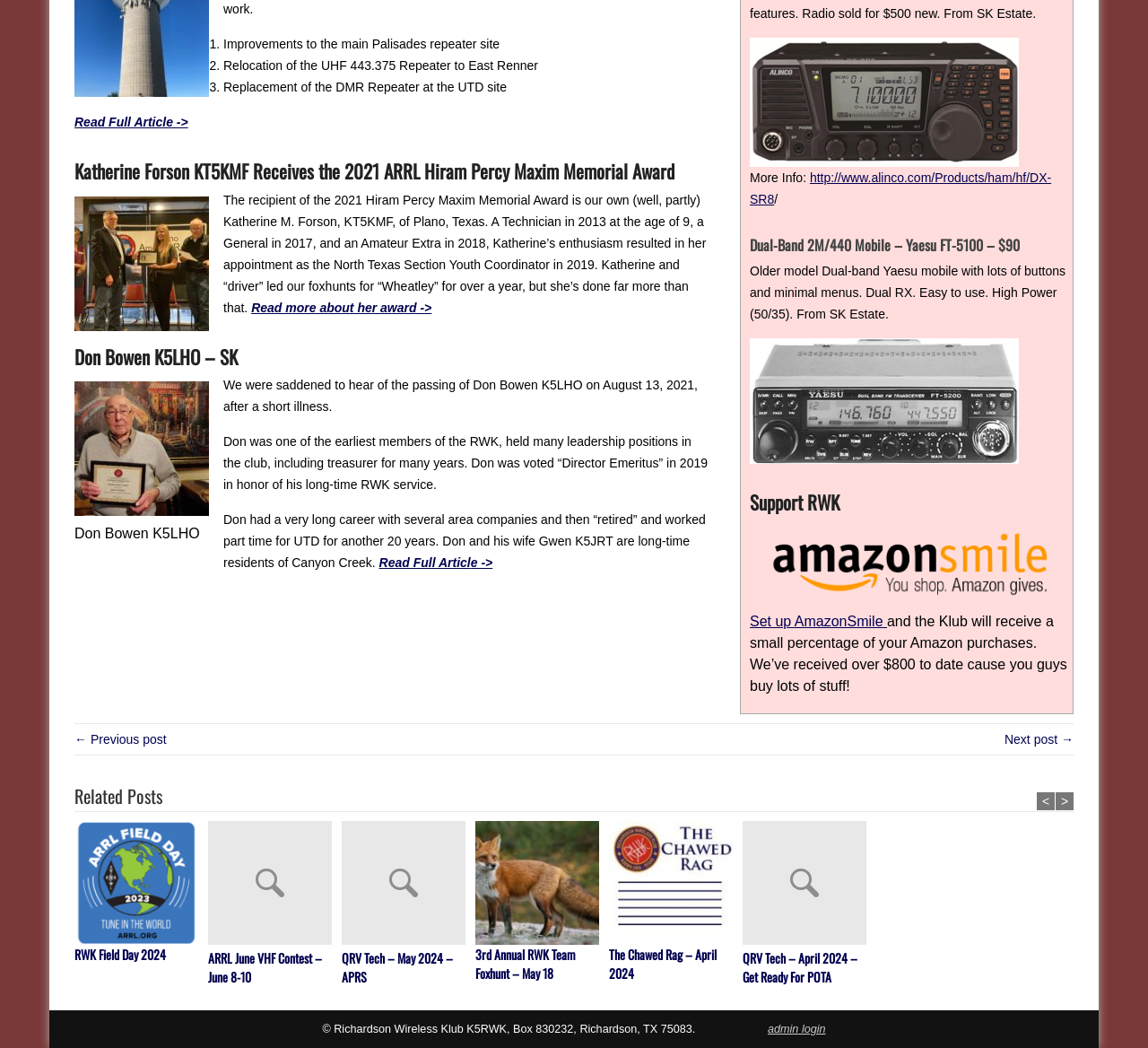Identify the bounding box coordinates of the clickable region required to complete the instruction: "Check out the Dual-Band 2M/440 Mobile – Yaesu FT-5100". The coordinates should be given as four float numbers within the range of 0 and 1, i.e., [left, top, right, bottom].

[0.653, 0.226, 0.93, 0.242]